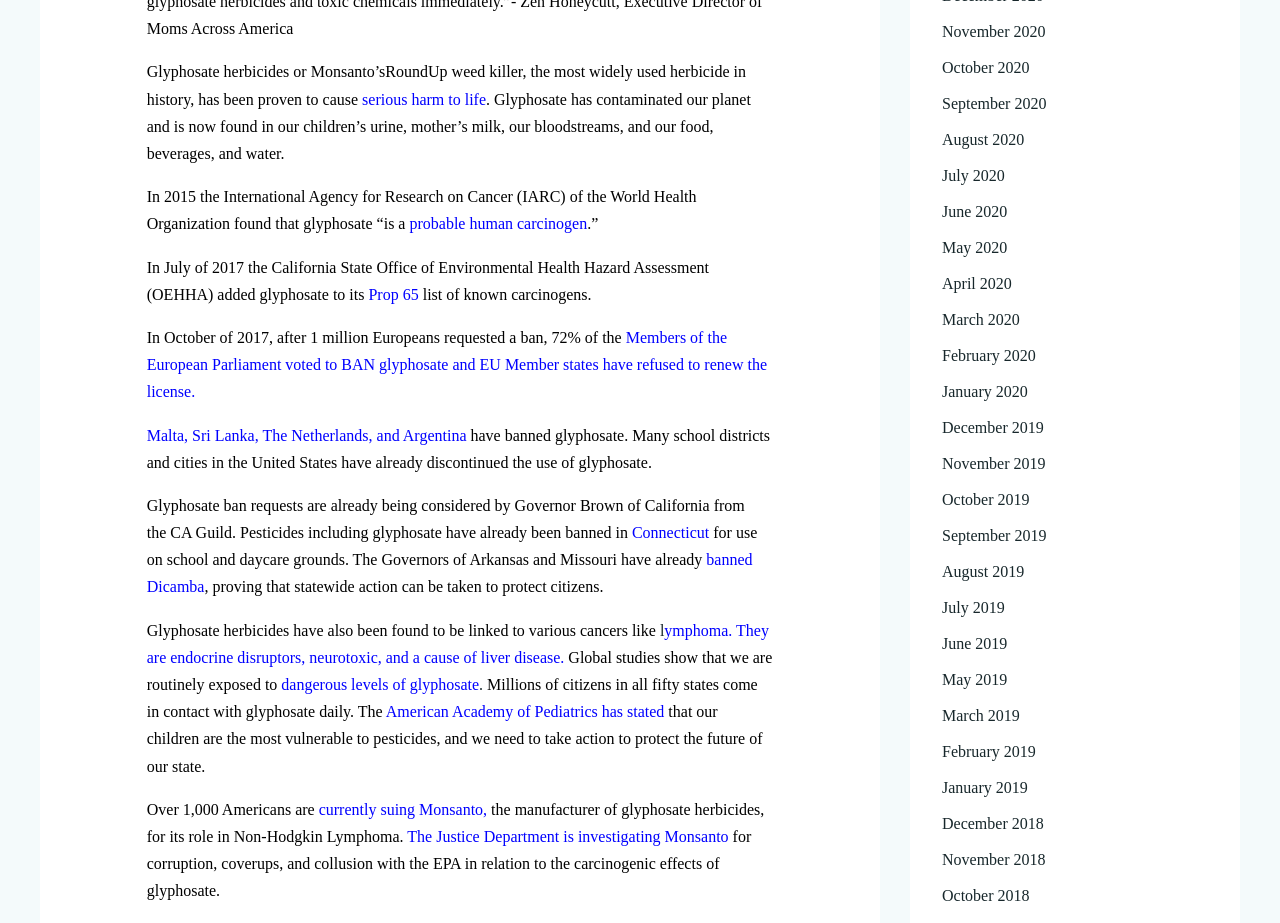Given the element description: "Dermo- cosmetics", predict the bounding box coordinates of this UI element. The coordinates must be four float numbers between 0 and 1, given as [left, top, right, bottom].

None